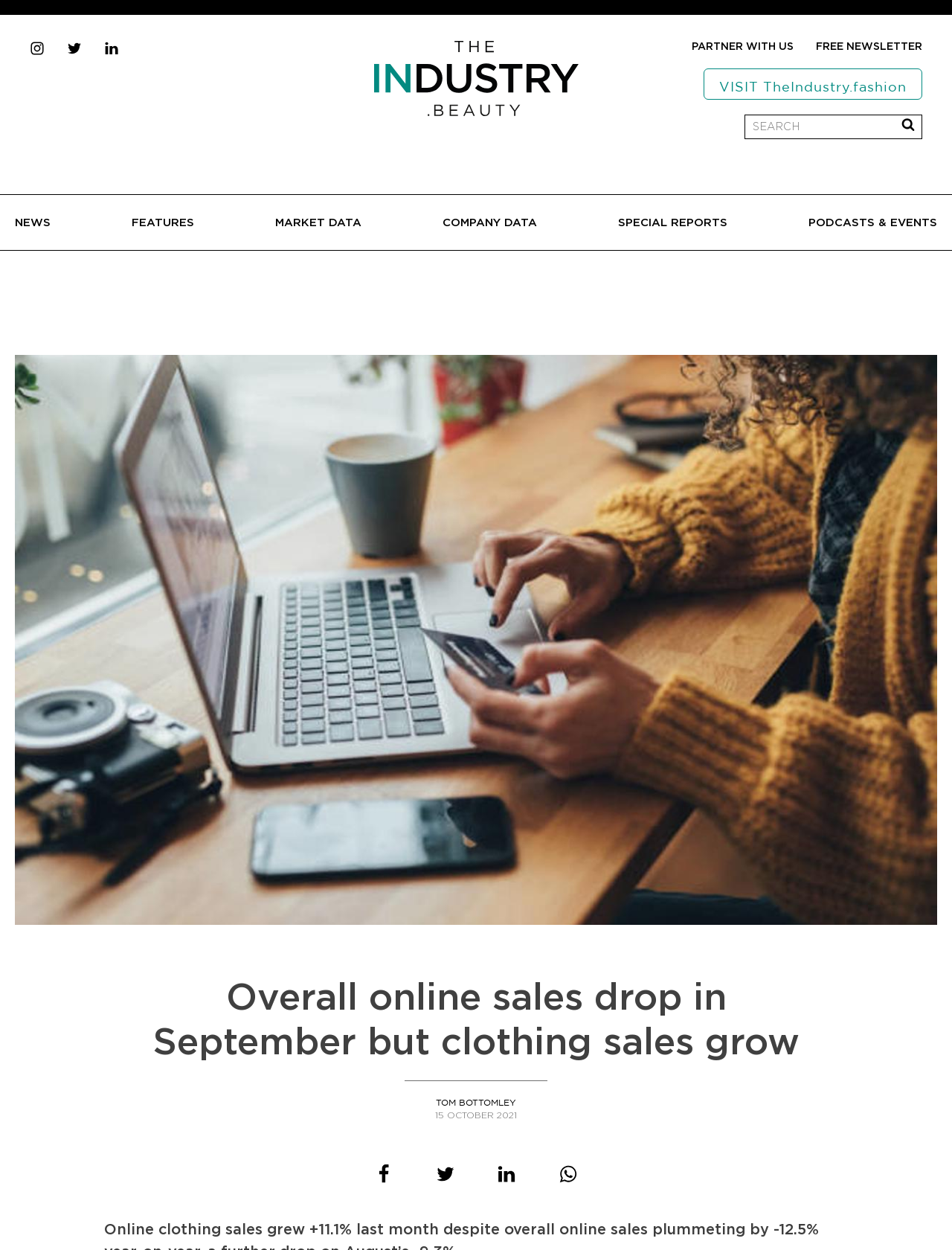Find the bounding box coordinates of the element's region that should be clicked in order to follow the given instruction: "Search for something". The coordinates should consist of four float numbers between 0 and 1, i.e., [left, top, right, bottom].

[0.782, 0.092, 0.969, 0.111]